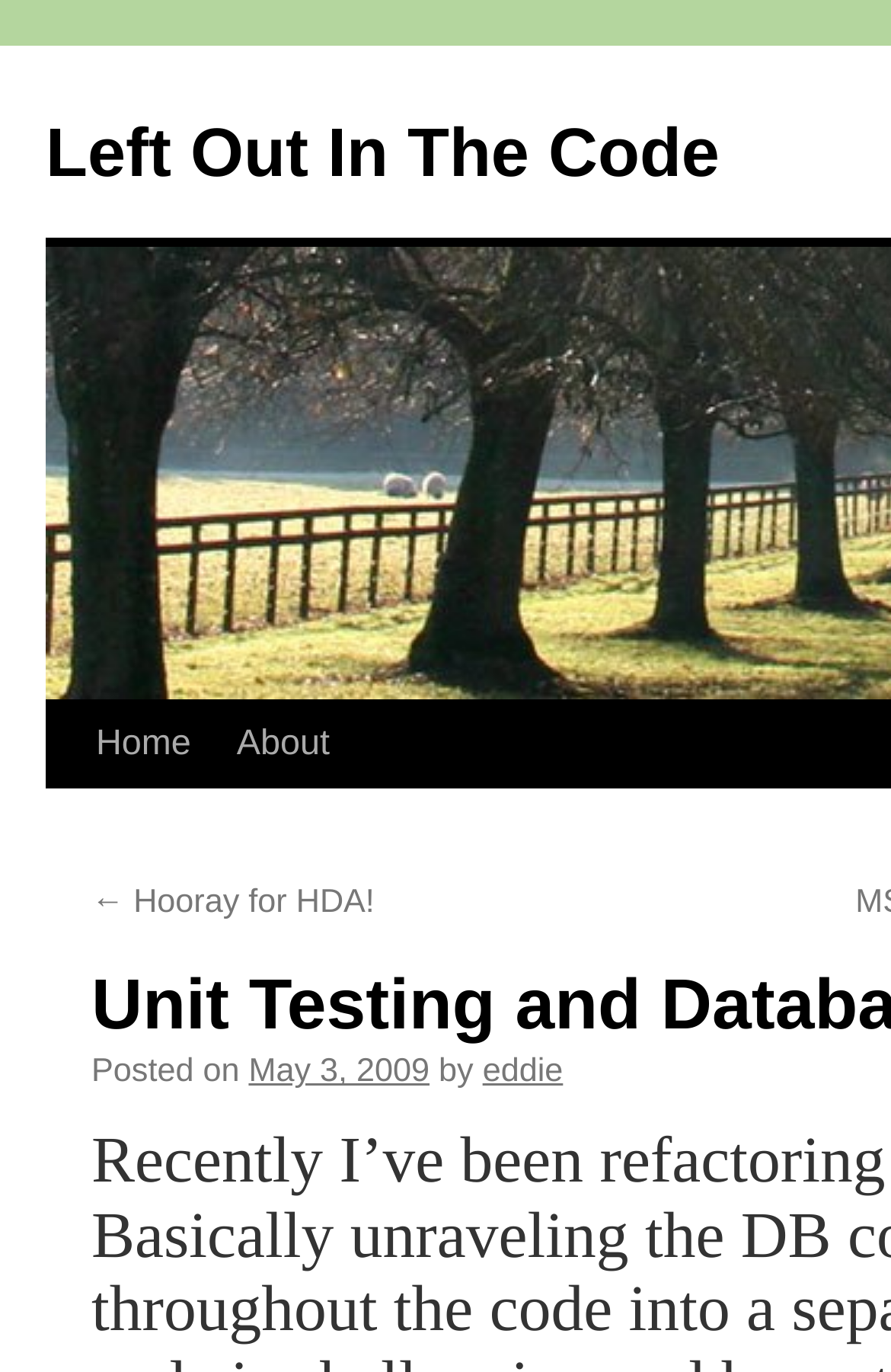How many navigation links are there?
Identify the answer in the screenshot and reply with a single word or phrase.

3